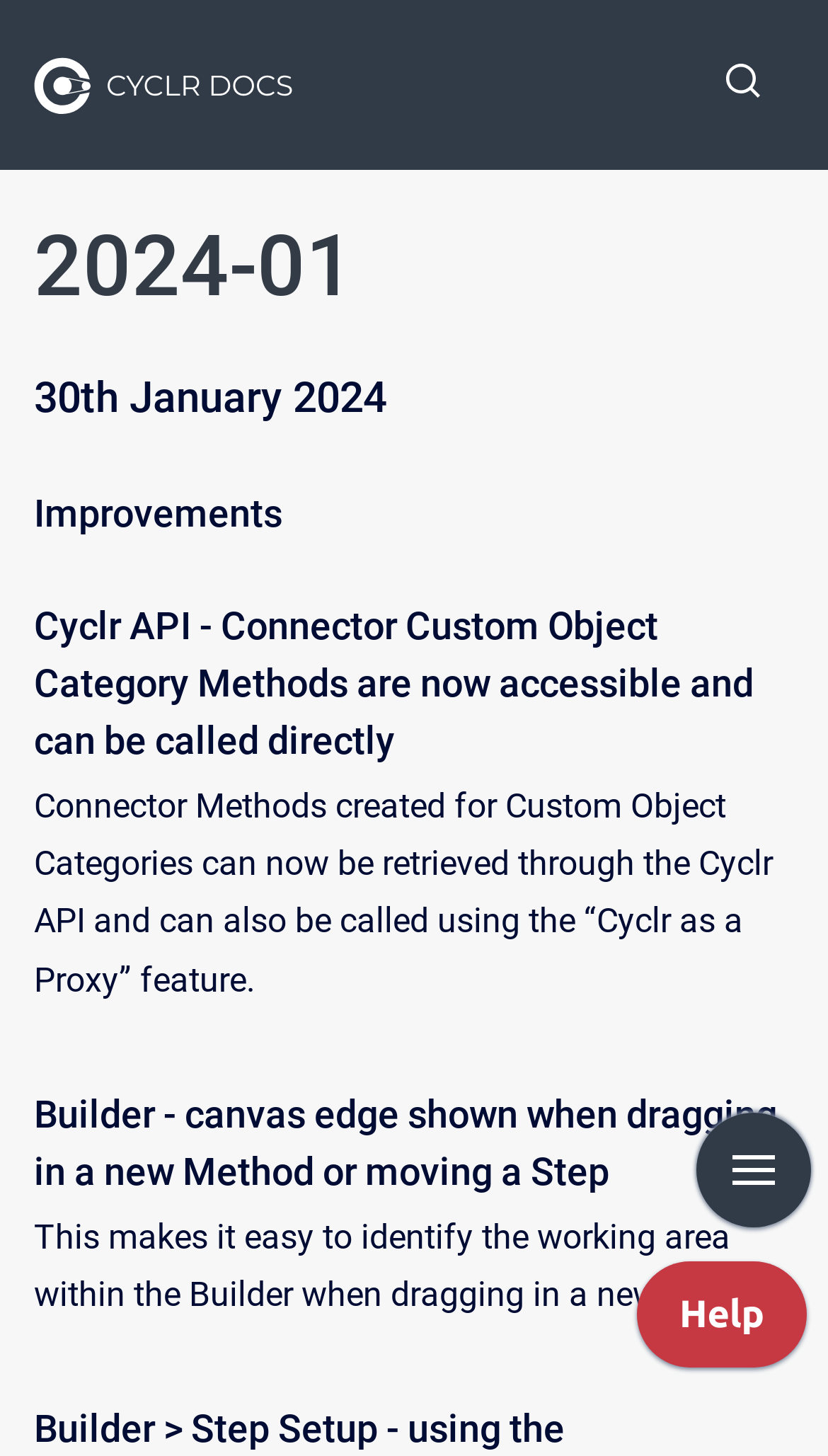Provide a brief response to the question below using one word or phrase:
What can be retrieved through the Cyclr API?

Connector Methods